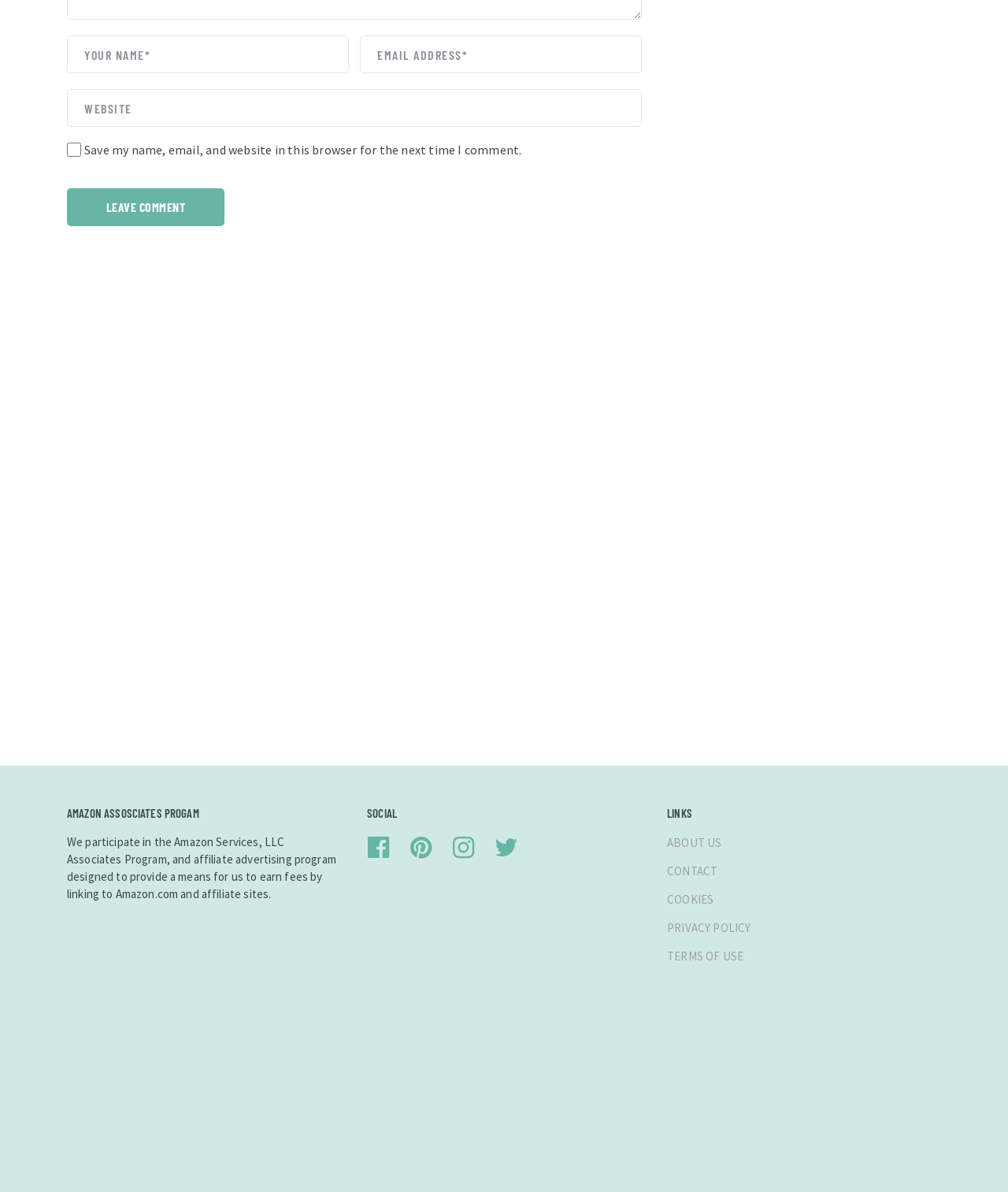What is the layout of the webpage?
Look at the image and answer the question with a single word or phrase.

Header, form, content, footer